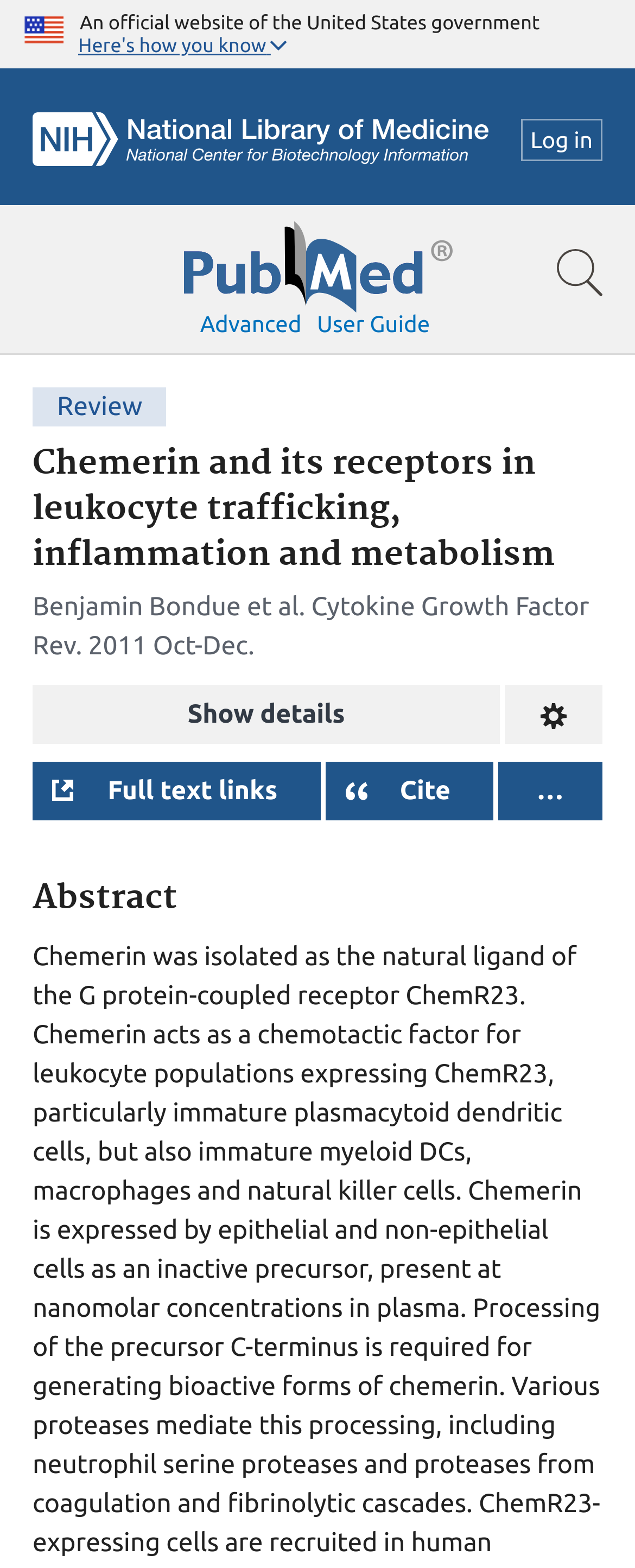Find the bounding box of the UI element described as follows: "Full text links".

[0.051, 0.485, 0.504, 0.523]